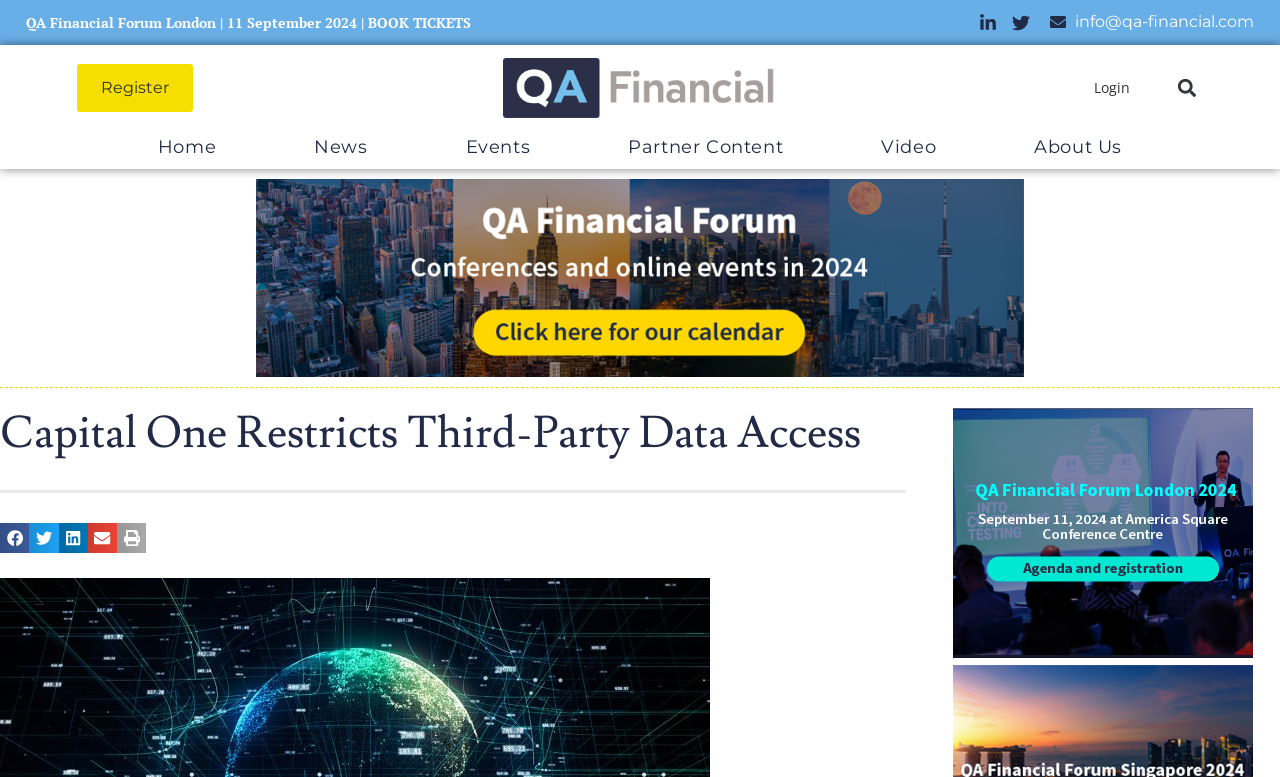Identify the bounding box coordinates of the element to click to follow this instruction: 'Share on facebook'. Ensure the coordinates are four float values between 0 and 1, provided as [left, top, right, bottom].

[0.0, 0.674, 0.023, 0.711]